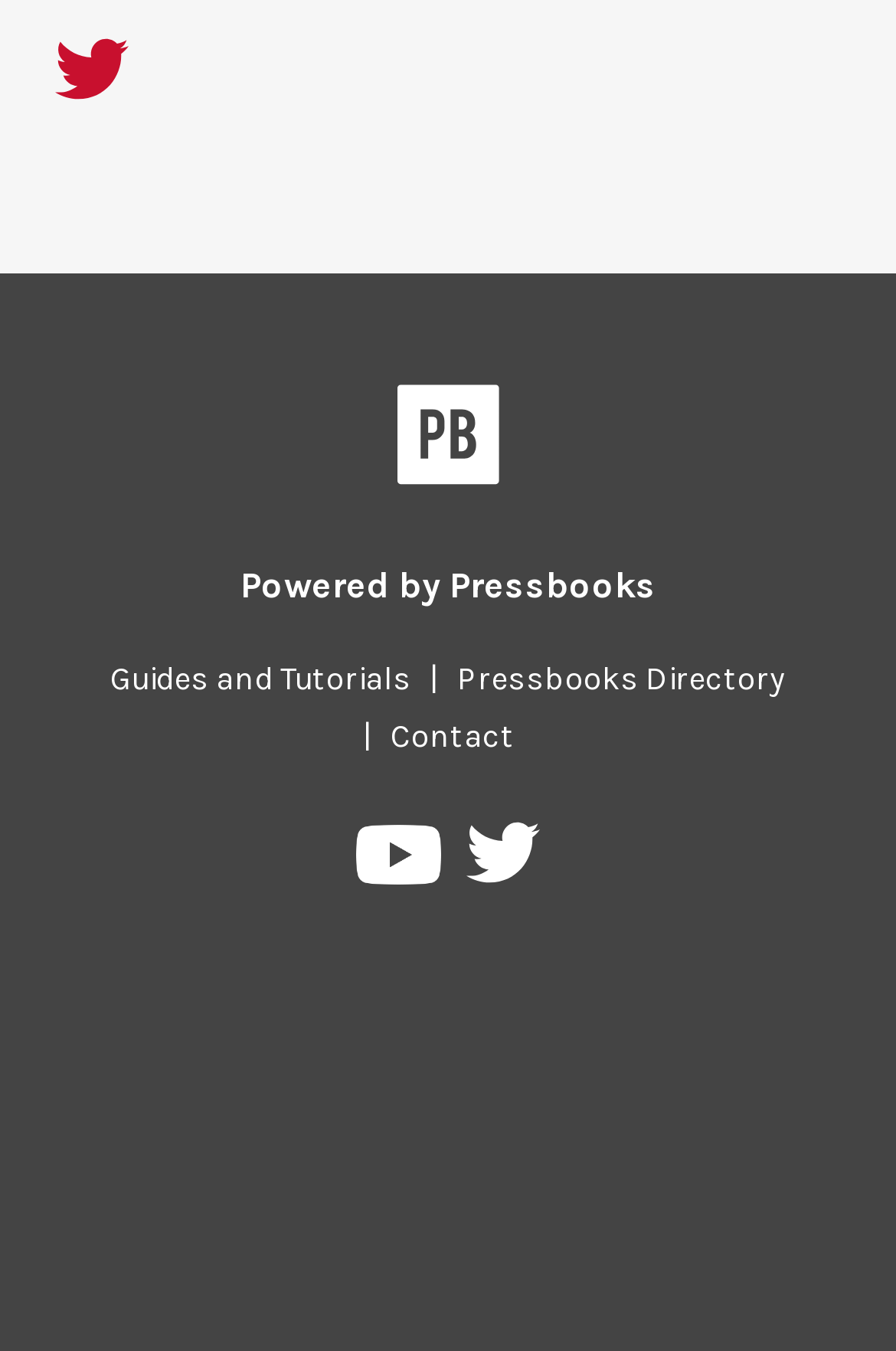Show the bounding box coordinates for the HTML element as described: "Contact".

[0.415, 0.531, 0.595, 0.56]